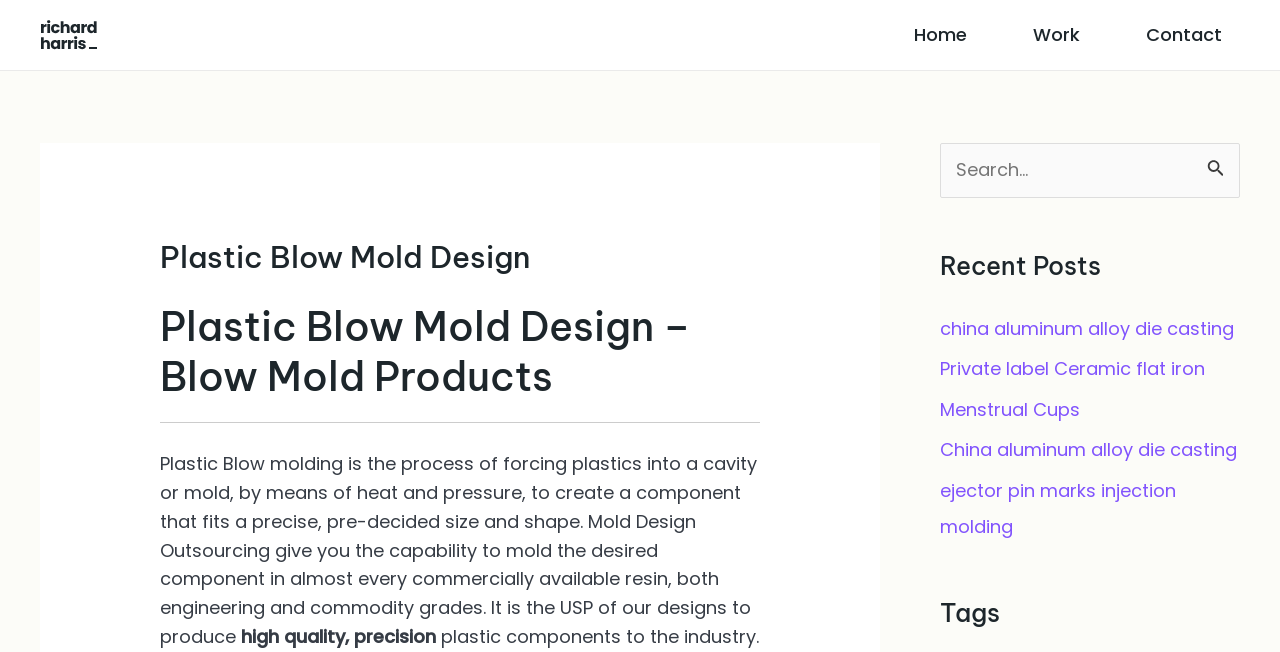Summarize the webpage in an elaborate manner.

The webpage is about Plastic Blow Mold Design, with a focus on mold making and design. At the top left, there is a logo with a link to "Plastic Mold Making and mold Design" accompanied by an image. 

To the right of the logo, there is a navigation menu with three links: "Home", "Work", and "Contact". 

Below the navigation menu, there is a header section with two headings. The first heading reads "Plastic Blow Mold Design", and the second heading reads "Plastic Blow Mold Design – Blow Mold Products". 

Below the headings, there is a horizontal separator, followed by a paragraph of text that explains the process of plastic blow molding and its applications. The text is divided into three sections, with the first section describing the process, the second section highlighting the capability to mold components in various resins, and the third section mentioning the production of high-quality plastic components.

To the right of the main content, there are two complementary sections. The top section contains a search bar with a search button and a magnifying glass icon. The bottom section is titled "Recent Posts" and lists five links to recent articles, including "china aluminum alloy die casting", "Private label Ceramic flat iron", "Menstrual Cups", "China aluminum alloy die casting", and "ejector pin marks injection molding". Below the list of recent posts, there is a heading titled "Tags".